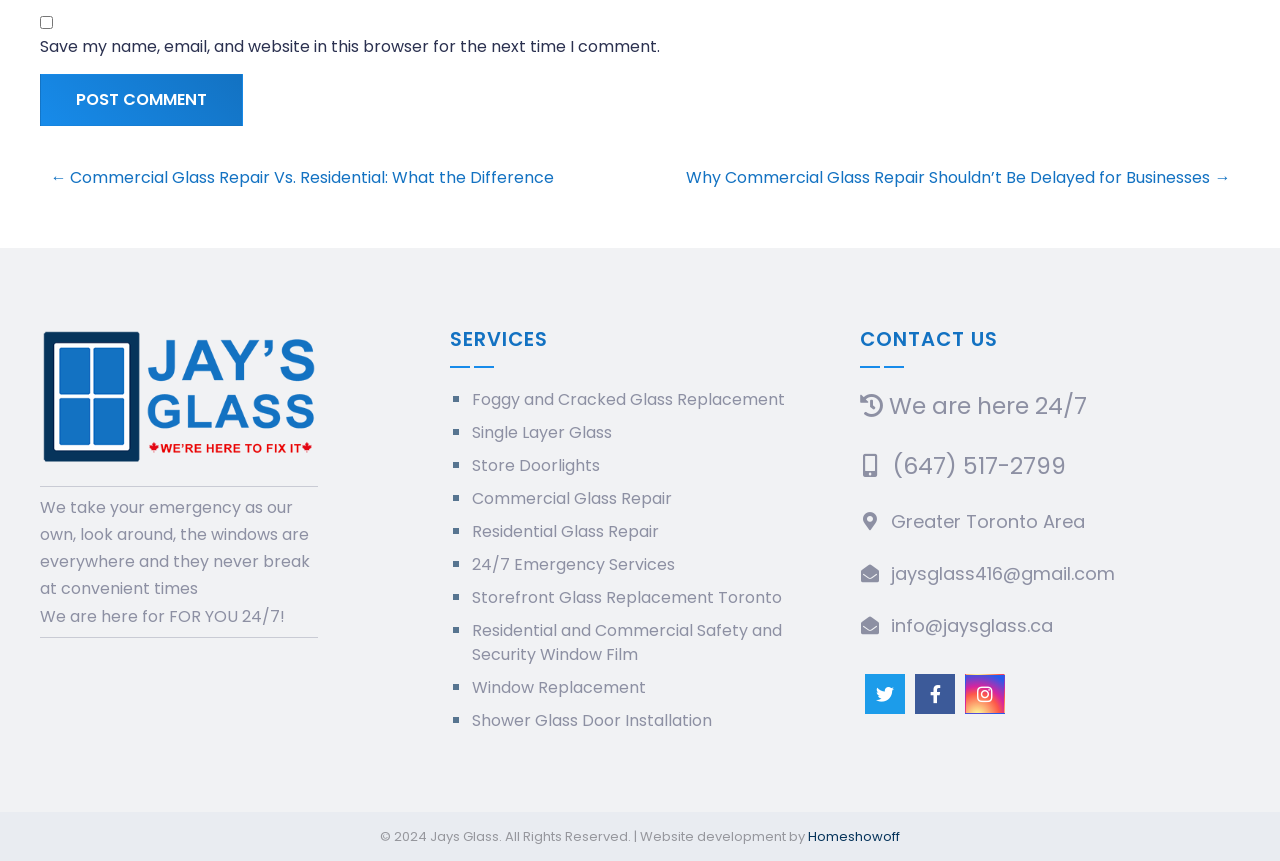Determine the bounding box coordinates of the element's region needed to click to follow the instruction: "Click on NEWS". Provide these coordinates as four float numbers between 0 and 1, formatted as [left, top, right, bottom].

None